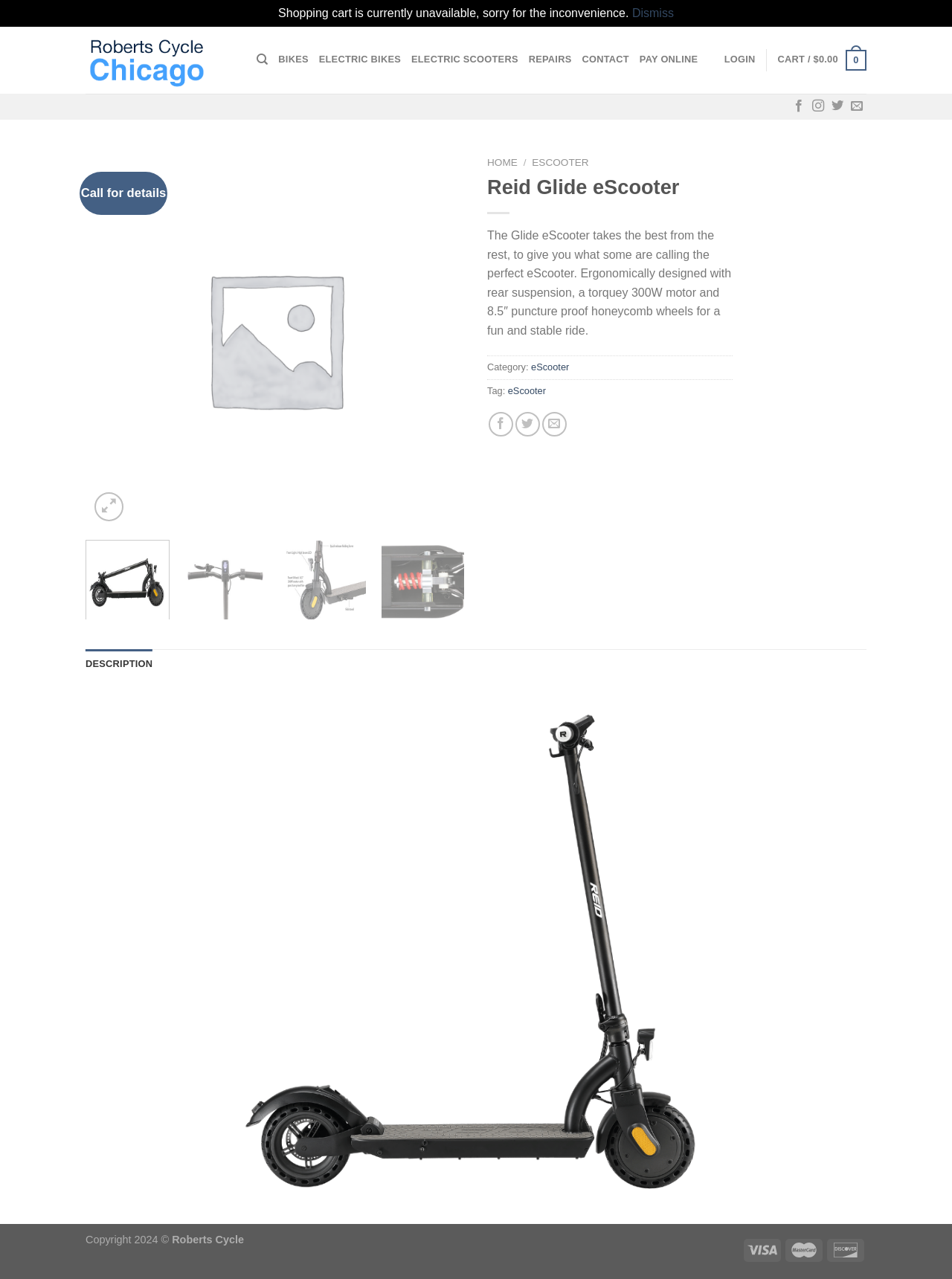What is the price of the product?
Utilize the information in the image to give a detailed answer to the question.

The price of the product is not explicitly mentioned on the webpage, and the shopping cart is currently unavailable, as indicated by the message 'Shopping cart is currently unavailable, sorry for the inconvenience'.